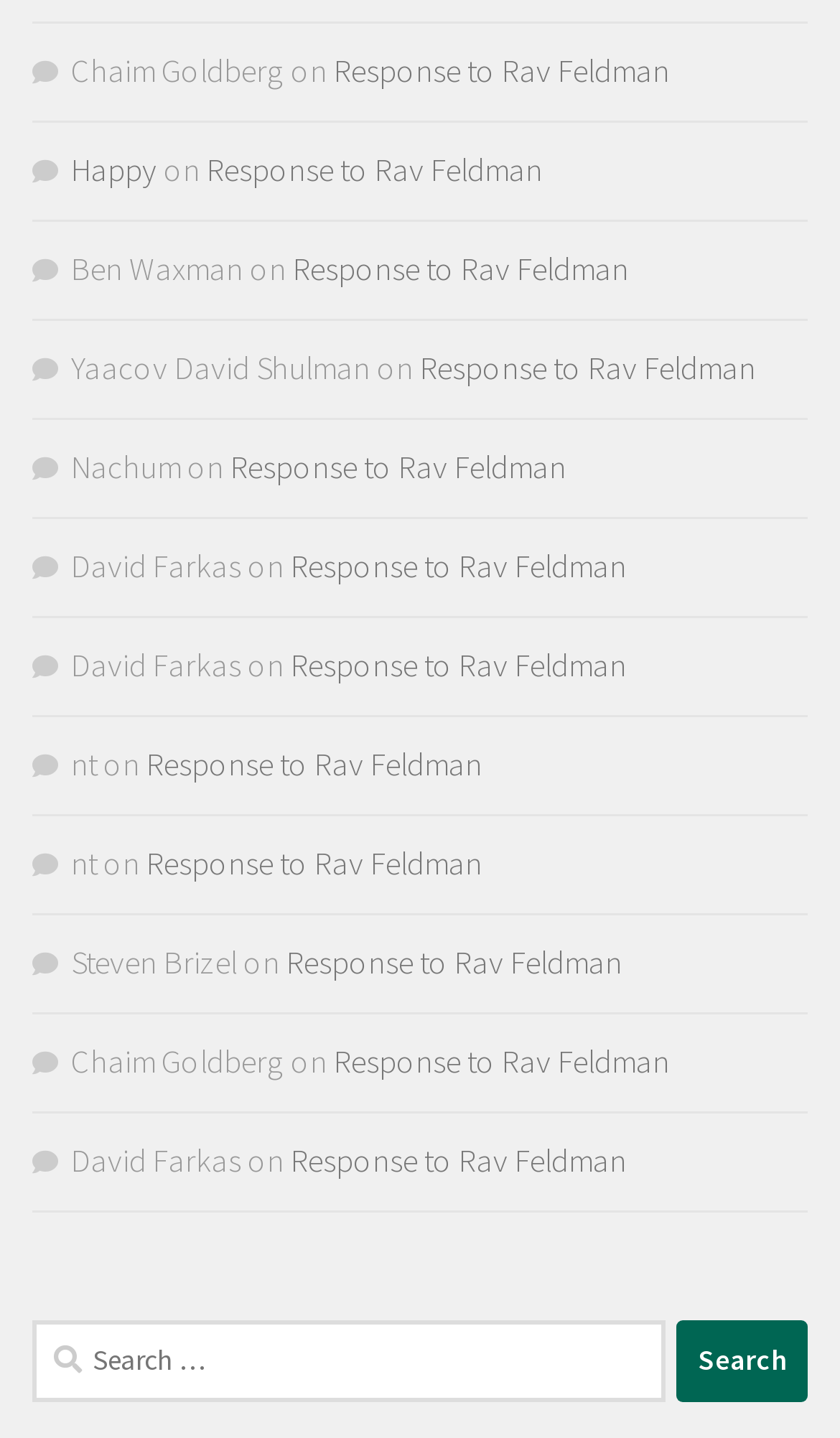Refer to the screenshot and answer the following question in detail:
What is the name of the first person?

The first person's name is obtained by looking at the first StaticText element, which has the text 'Chaim Goldberg'.